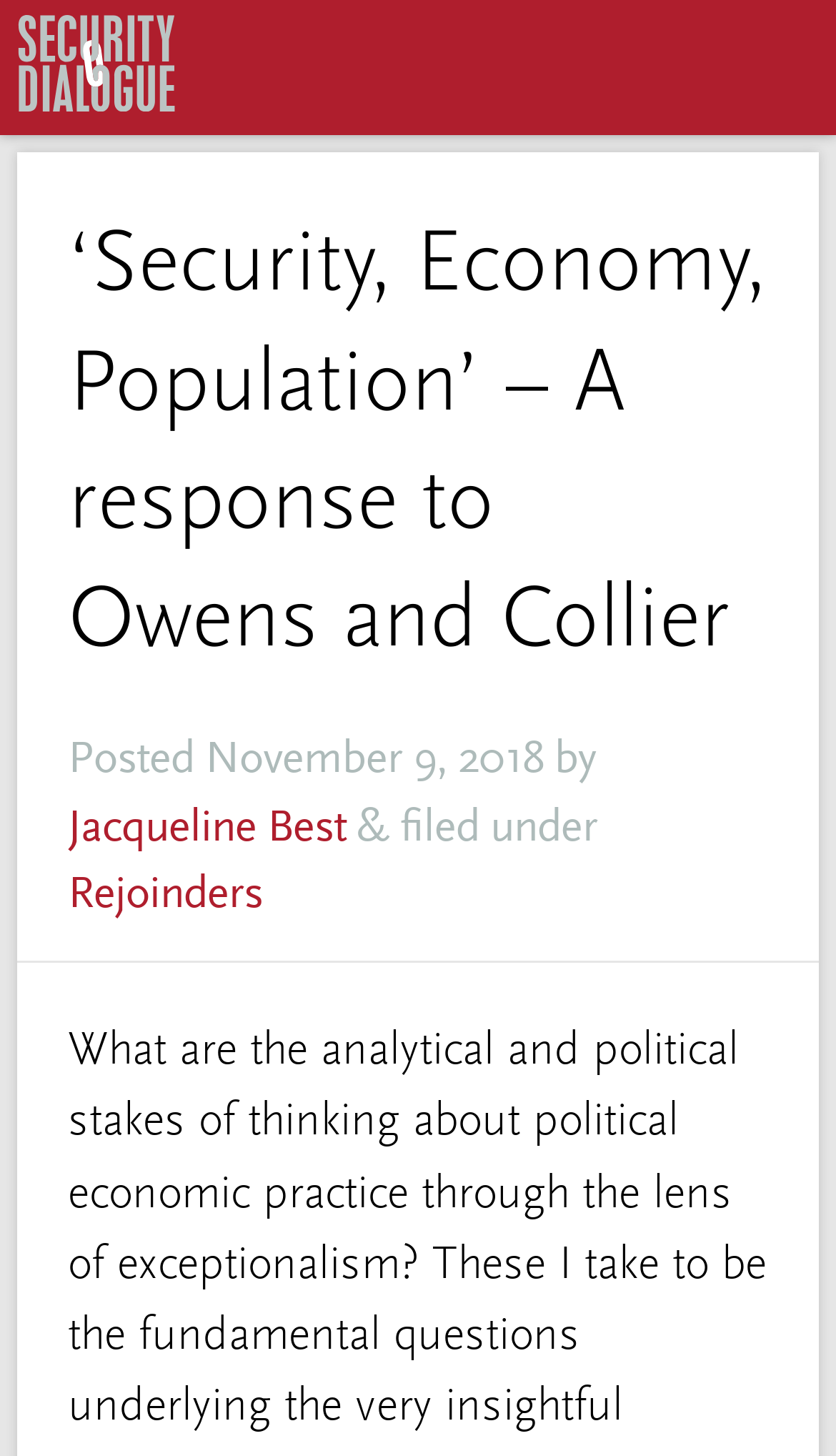Who is the author of the article?
Please provide an in-depth and detailed response to the question.

I found the author's name by looking at the link element which is a child of the HeaderAsNonLandmark element, and it contains the text 'Jacqueline Best'.